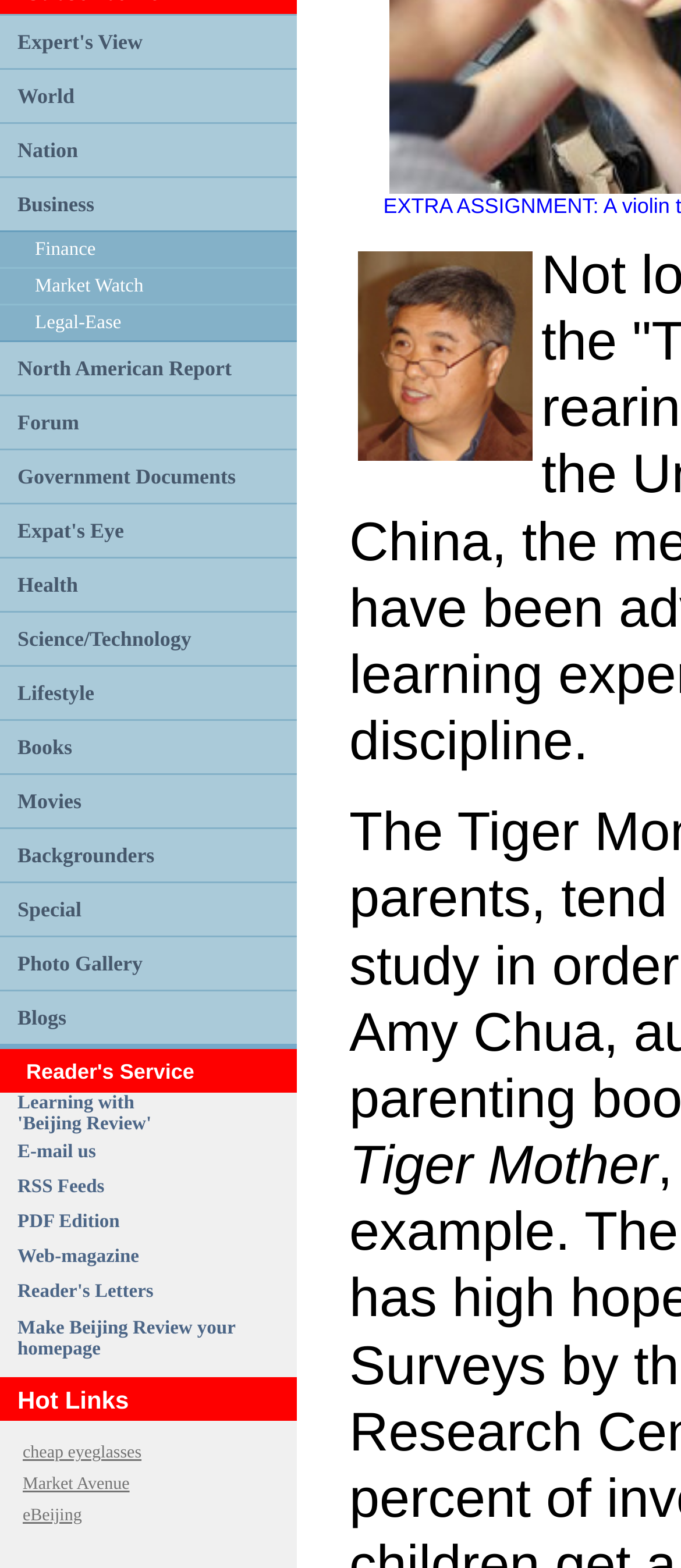Determine the bounding box coordinates of the target area to click to execute the following instruction: "Check Market Watch."

[0.051, 0.176, 0.211, 0.189]